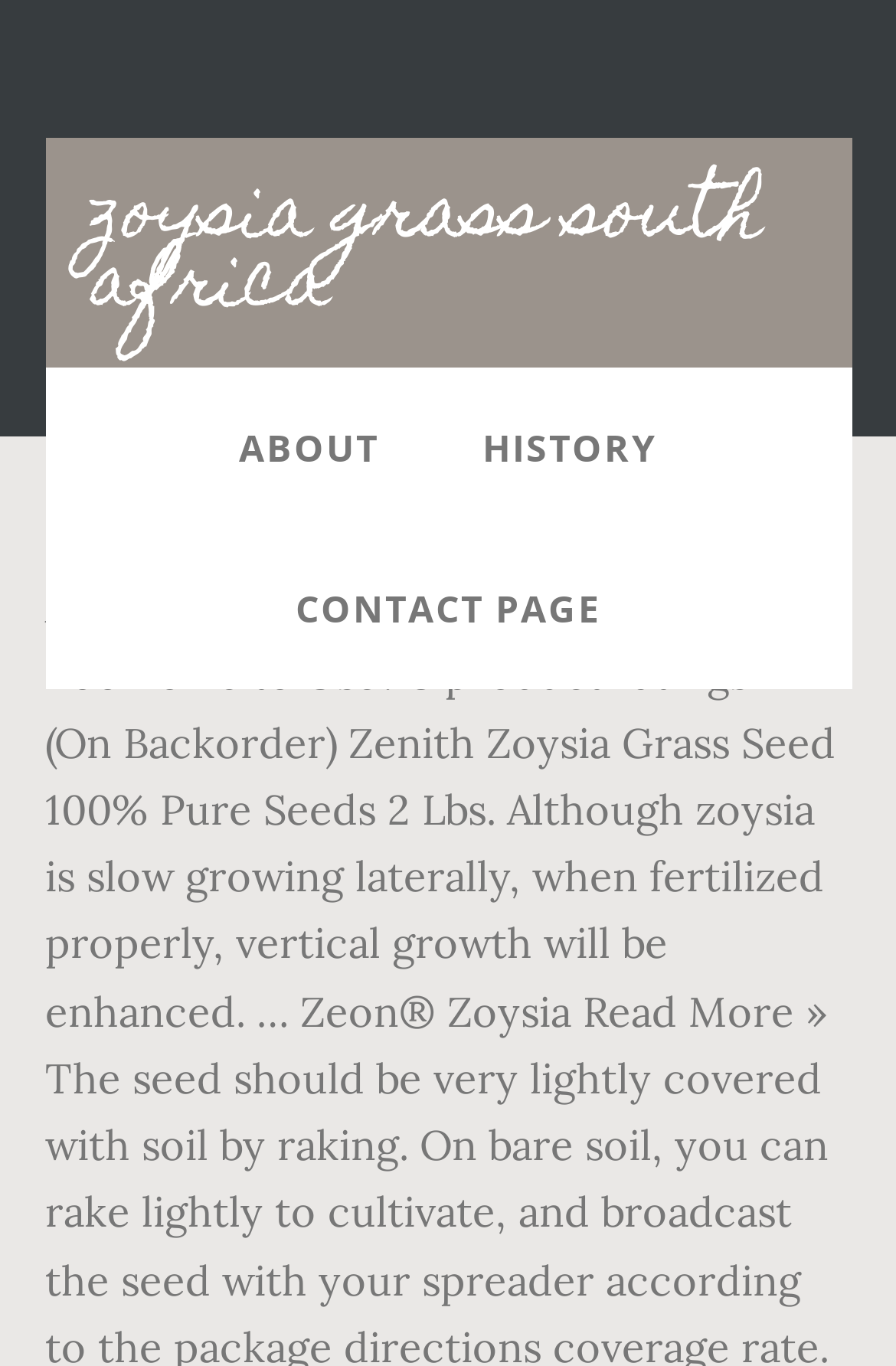Identify the bounding box coordinates for the UI element mentioned here: "History". Provide the coordinates as four float values between 0 and 1, i.e., [left, top, right, bottom].

[0.487, 0.269, 0.785, 0.387]